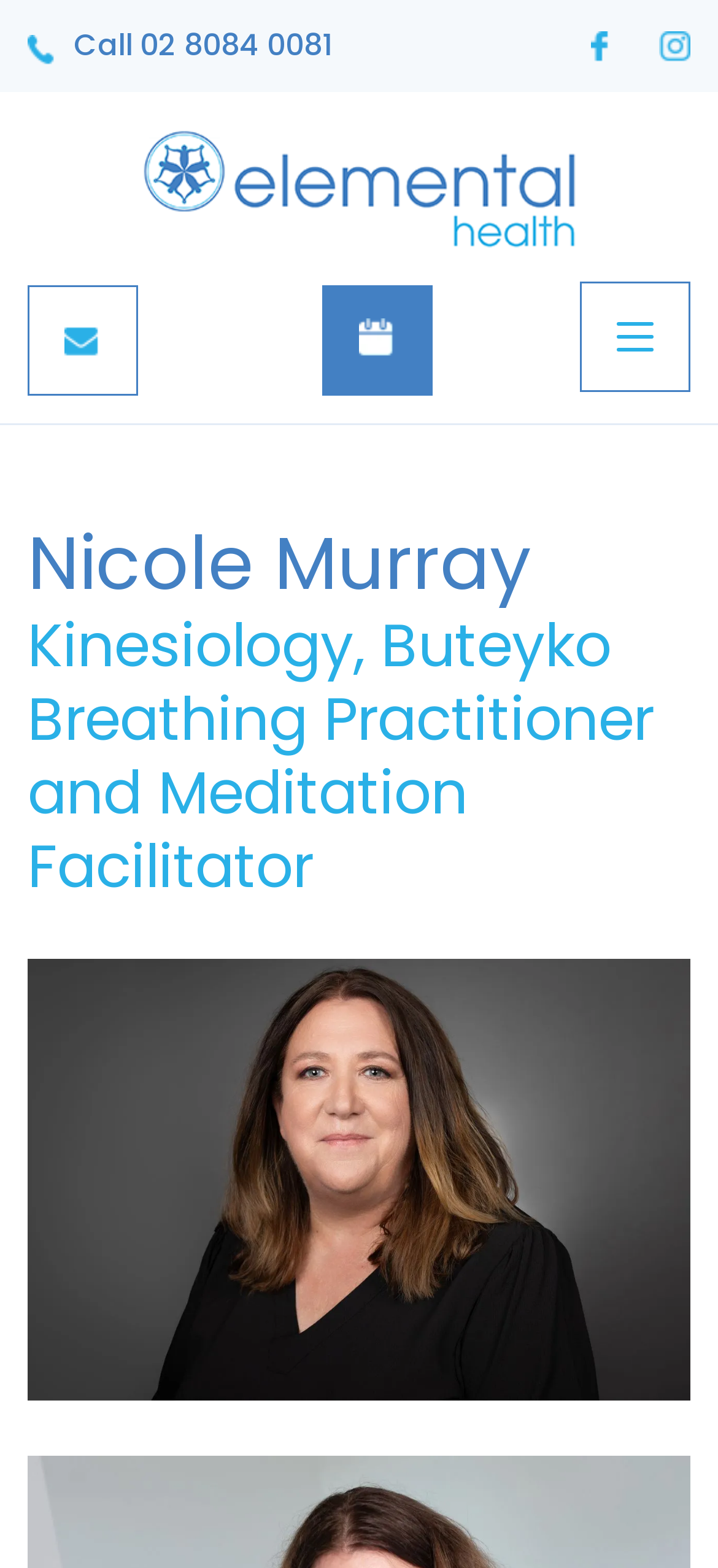Predict the bounding box coordinates for the UI element described as: "title="Elemental Health"". The coordinates should be four float numbers between 0 and 1, presented as [left, top, right, bottom].

[0.198, 0.106, 0.802, 0.133]